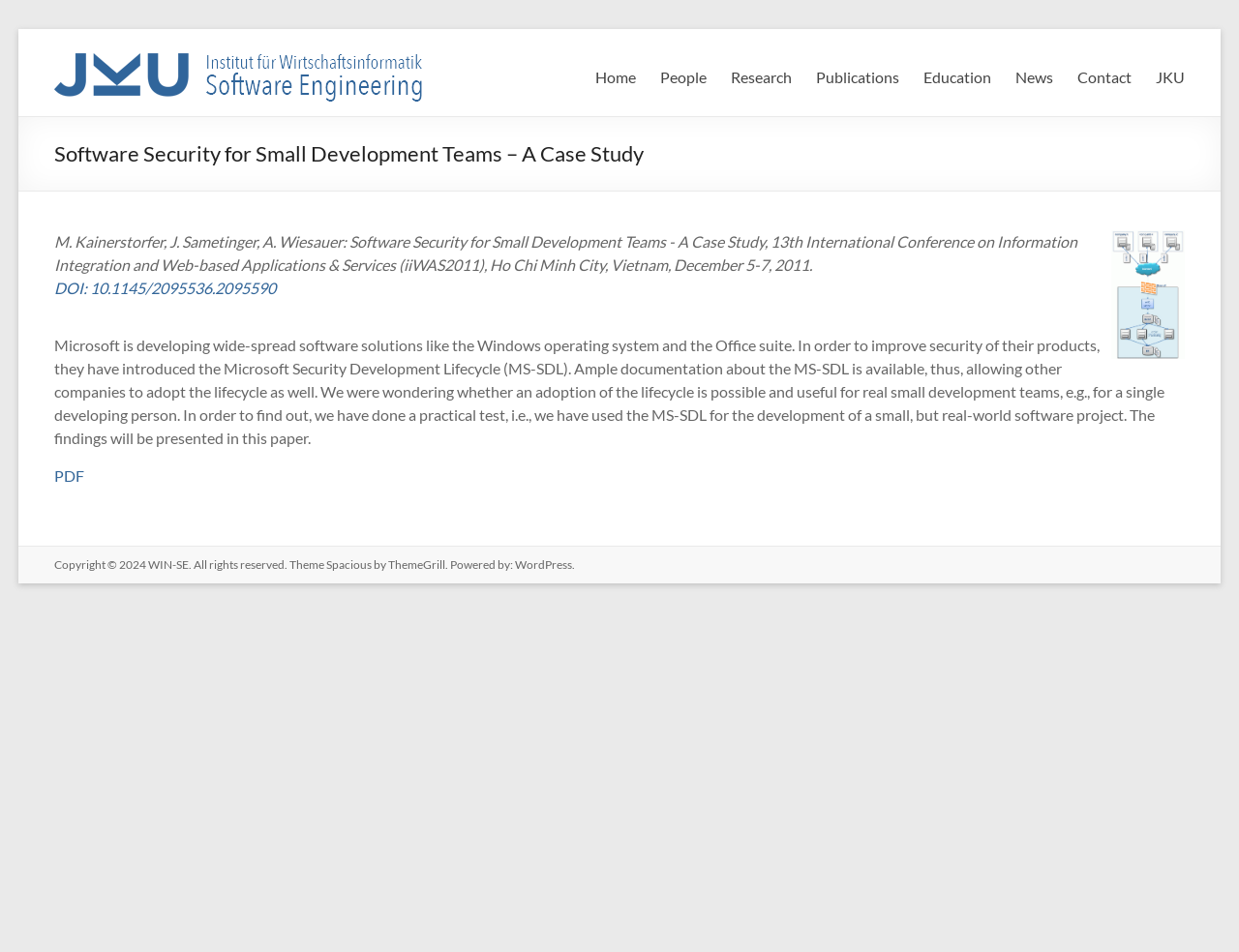Identify the bounding box coordinates of the specific part of the webpage to click to complete this instruction: "Go to the 'Publications' page".

[0.658, 0.066, 0.725, 0.097]